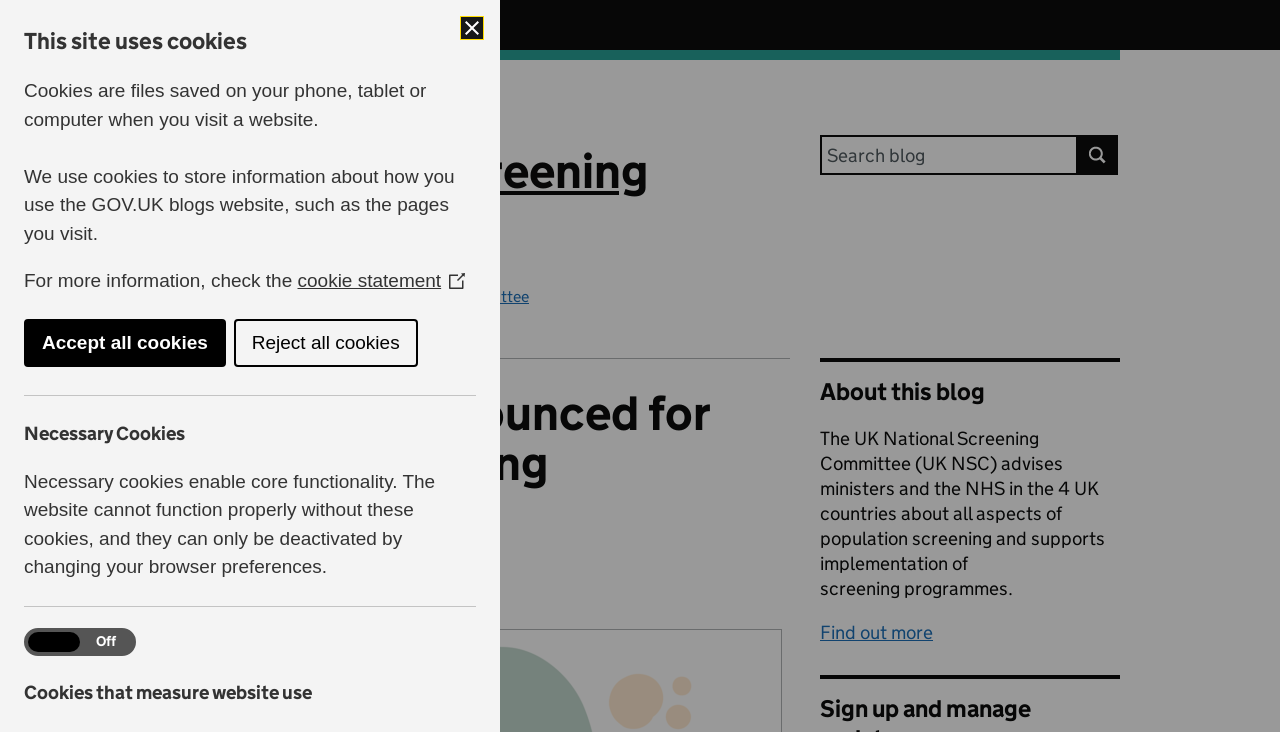What is the name of the blog?
Look at the image and respond with a single word or a short phrase.

UK National Screening Committee